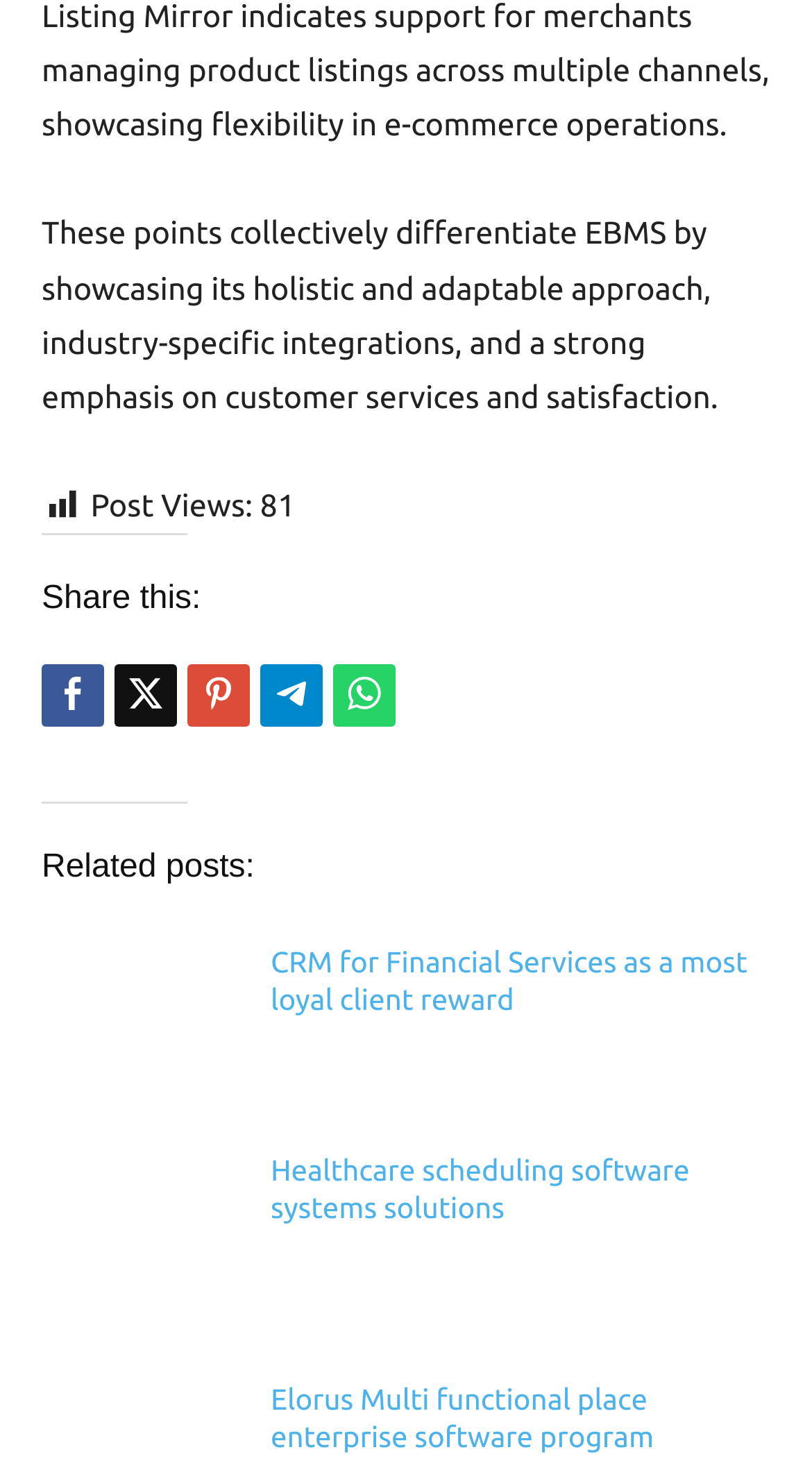What is the emphasis of EBMS according to the text? Refer to the image and provide a one-word or short phrase answer.

Customer services and satisfaction